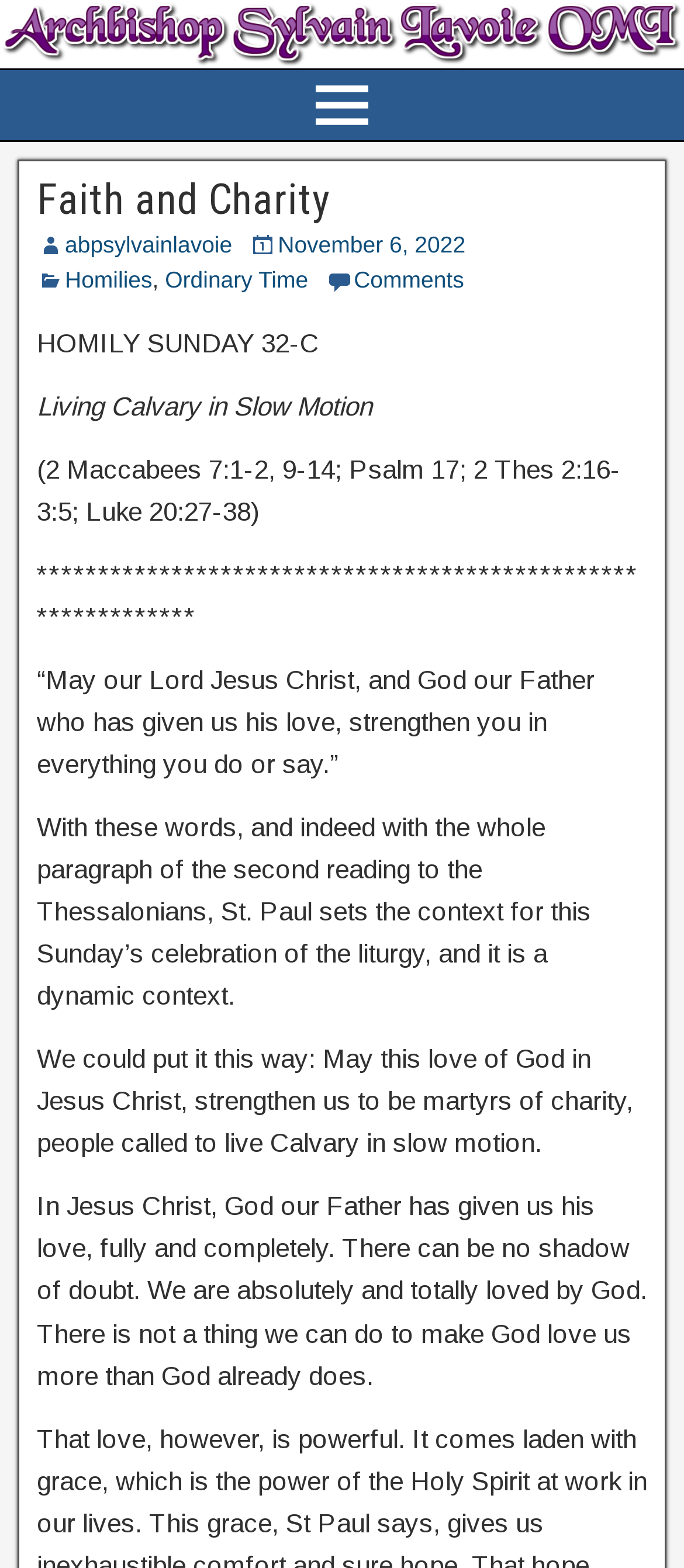Can you give a comprehensive explanation to the question given the content of the image?
What is the main idea of the homily?

The main idea of the homily can be inferred from the static text 'We could put it this way: May this love of God in Jesus Christ, strengthen us to be martyrs of charity, people called to live Calvary in slow motion.' which summarizes the idea of living Calvary in slow motion.